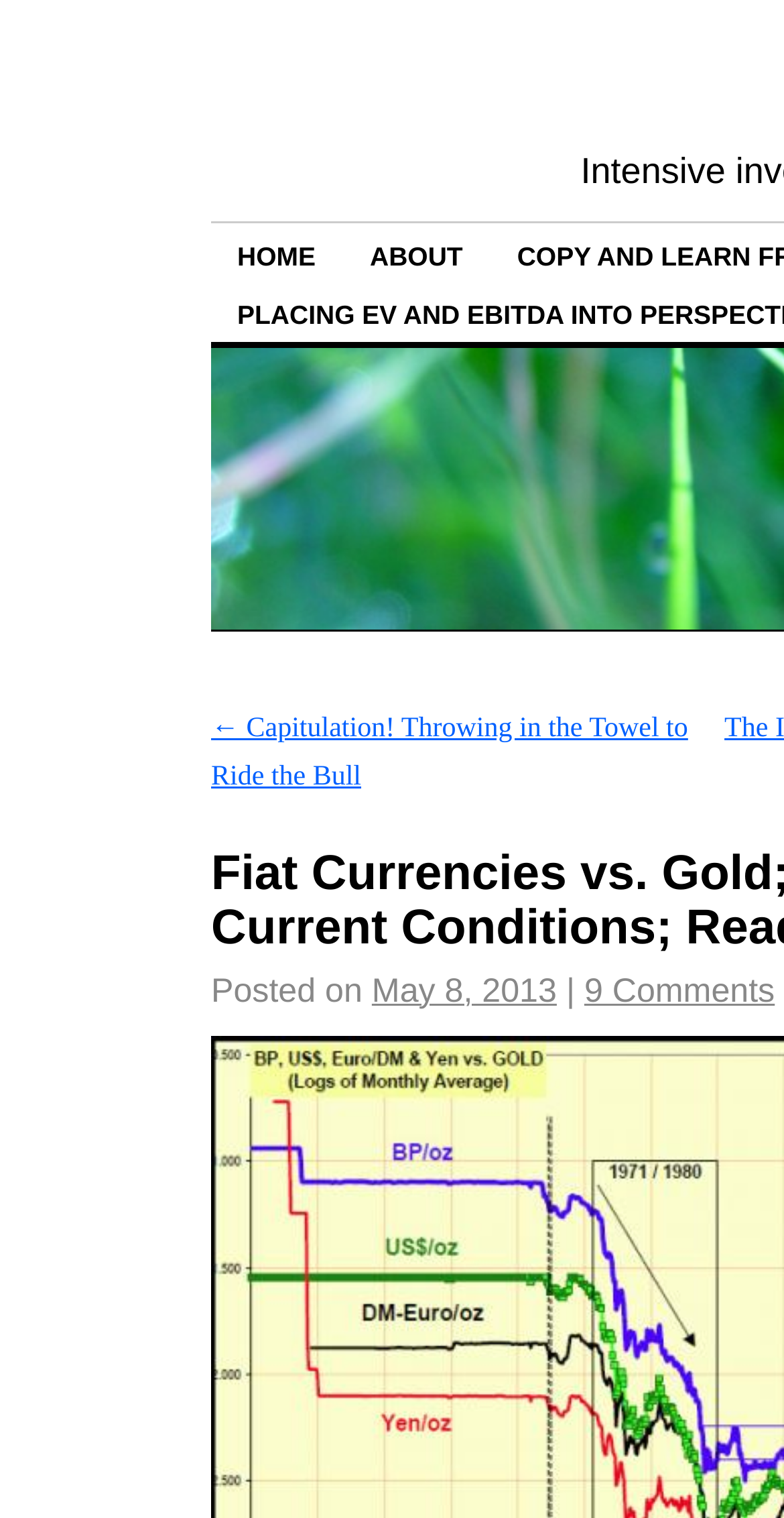What is the date of the post?
Refer to the image and answer the question using a single word or phrase.

May 8, 2013